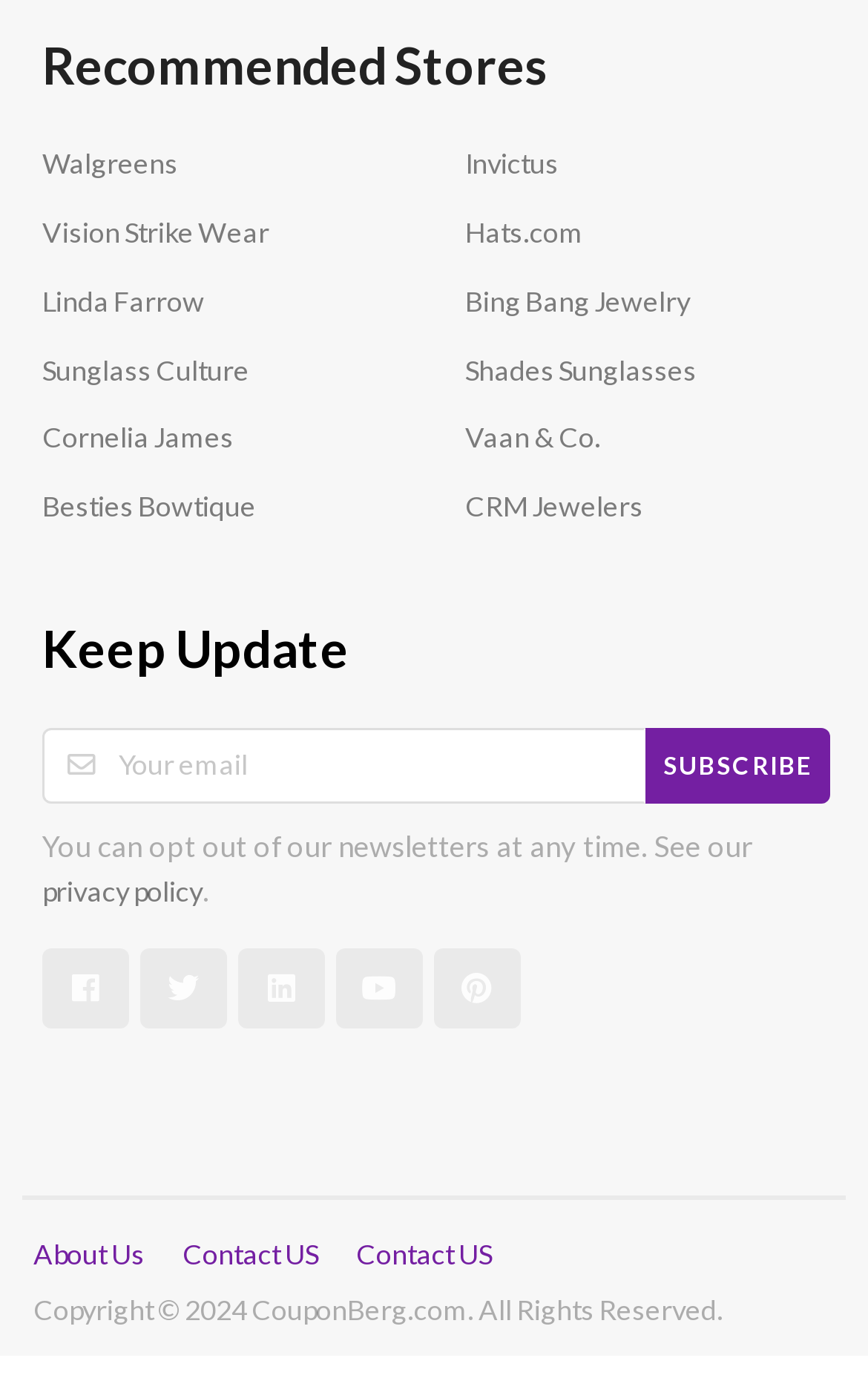Show the bounding box coordinates of the element that should be clicked to complete the task: "Read privacy policy".

[0.049, 0.635, 0.233, 0.659]